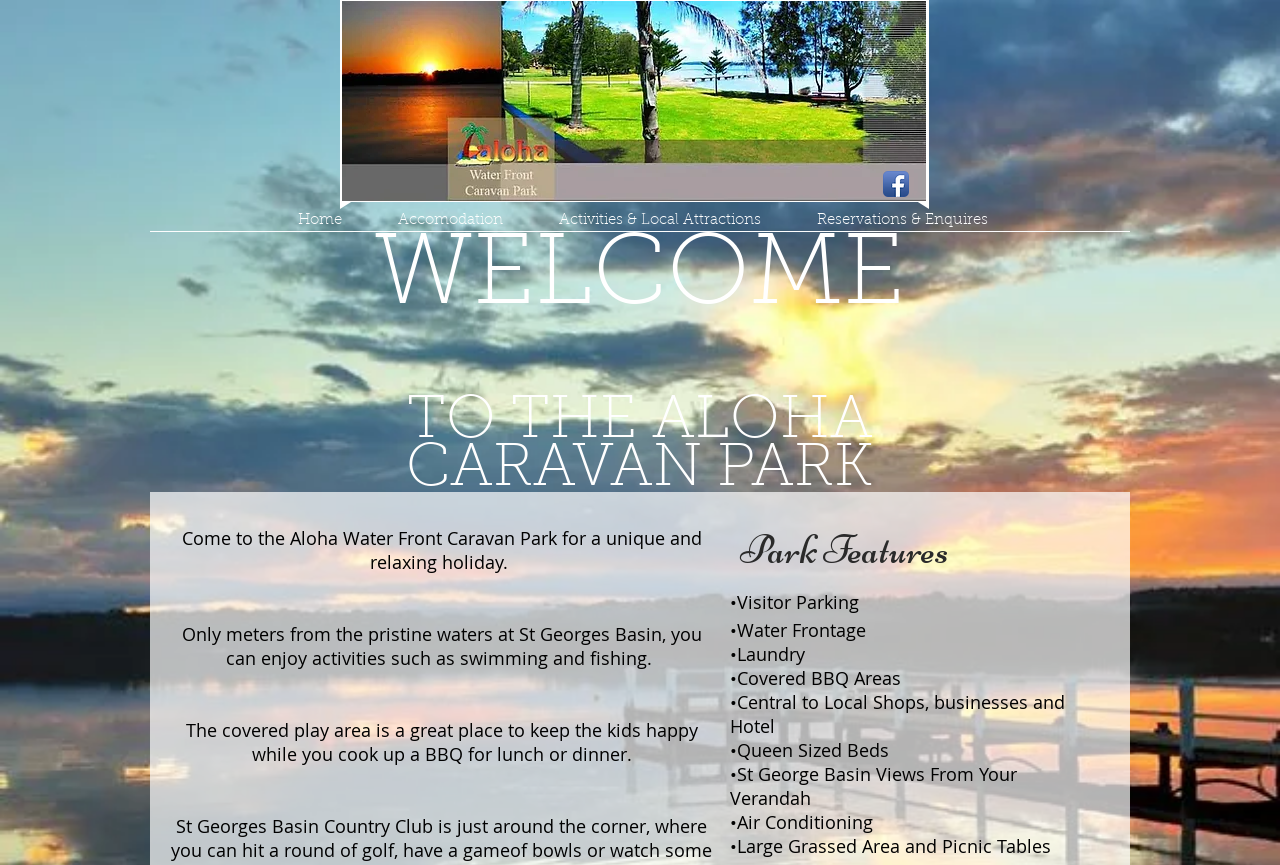Respond concisely with one word or phrase to the following query:
What is the feature of the play area?

covered